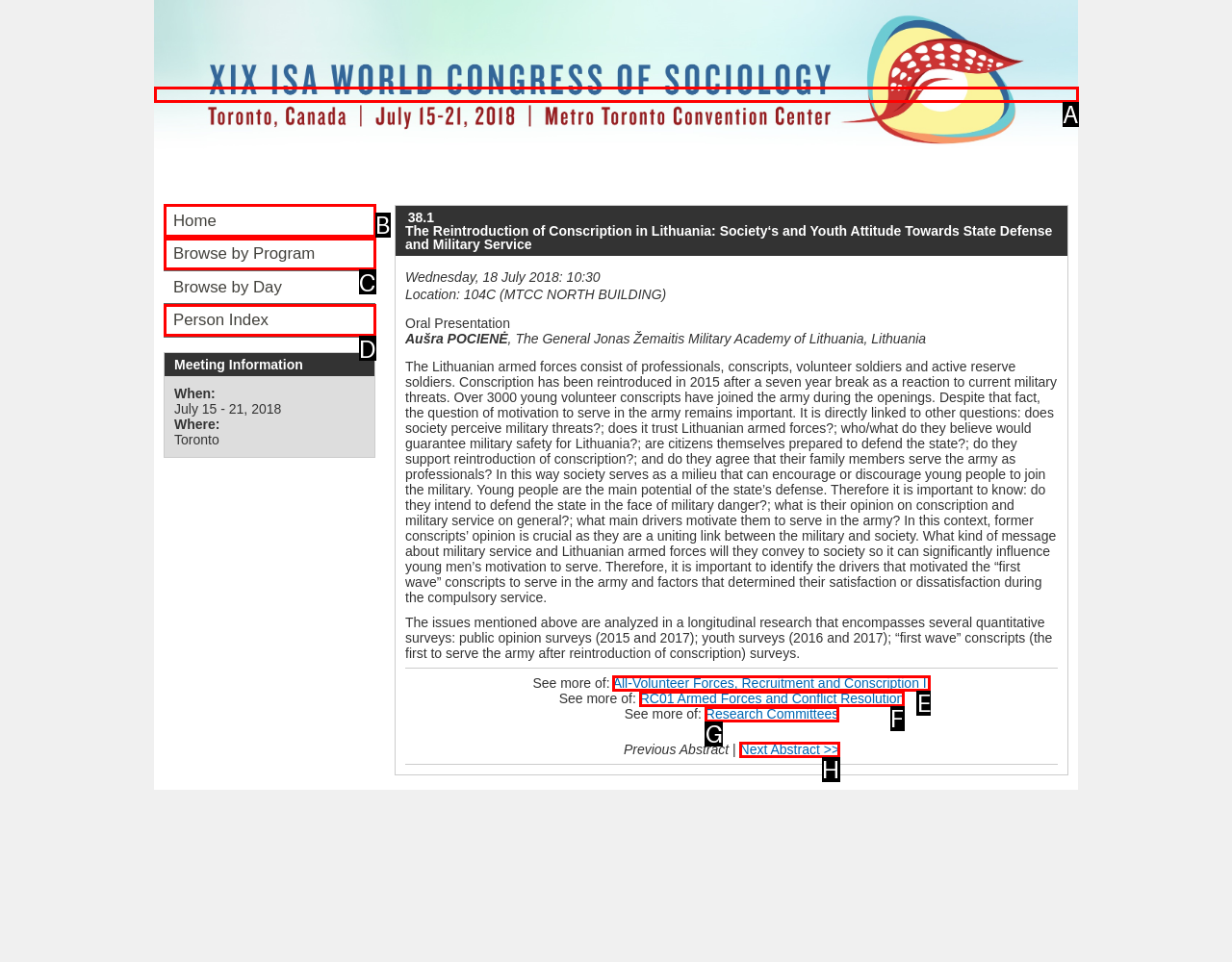Identify the correct UI element to click on to achieve the task: Click the link to XIX ISA World Congress of Sociology. Provide the letter of the appropriate element directly from the available choices.

A